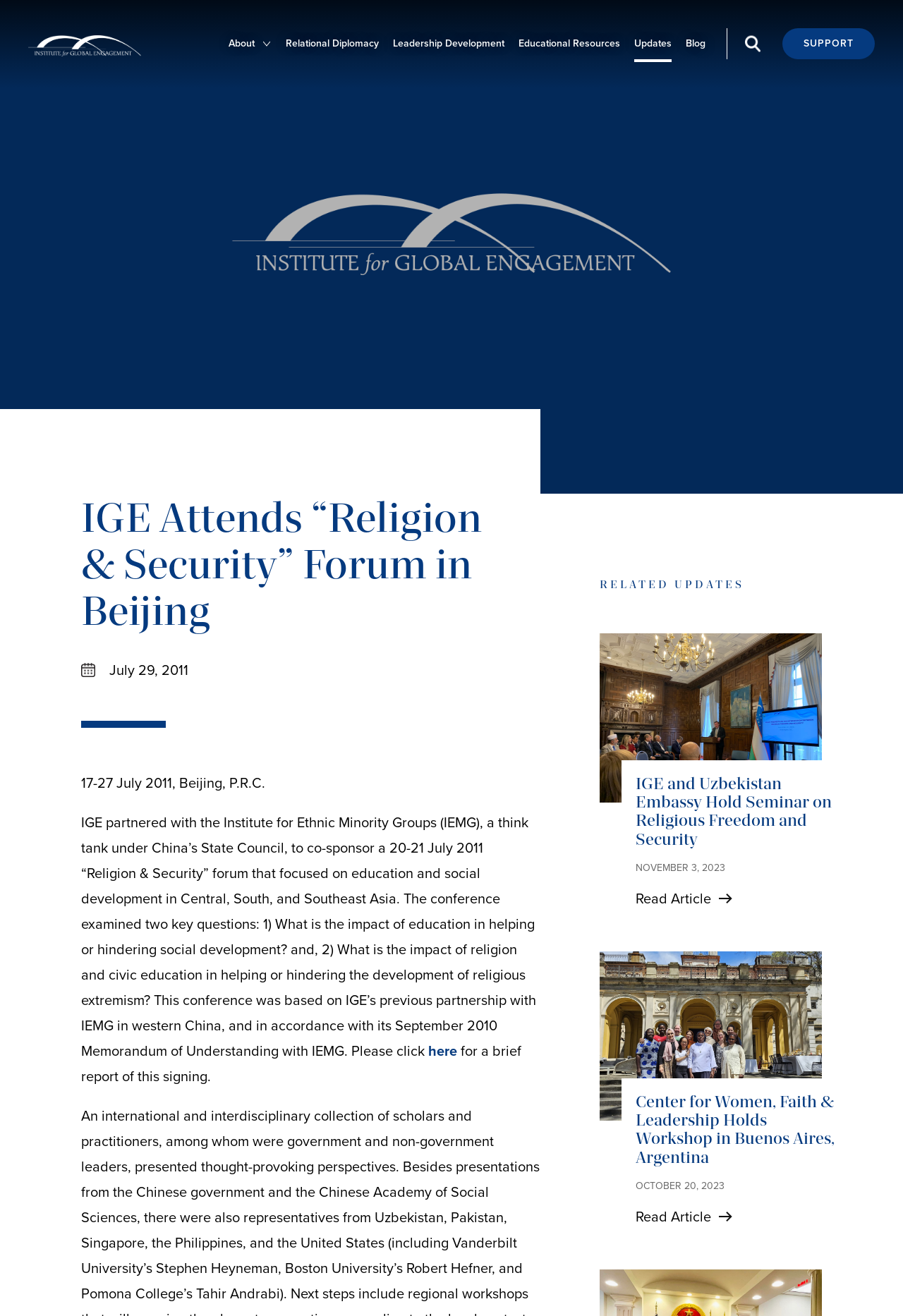How many key questions were examined in the 'Religion & Security' forum?
Answer with a single word or phrase, using the screenshot for reference.

2